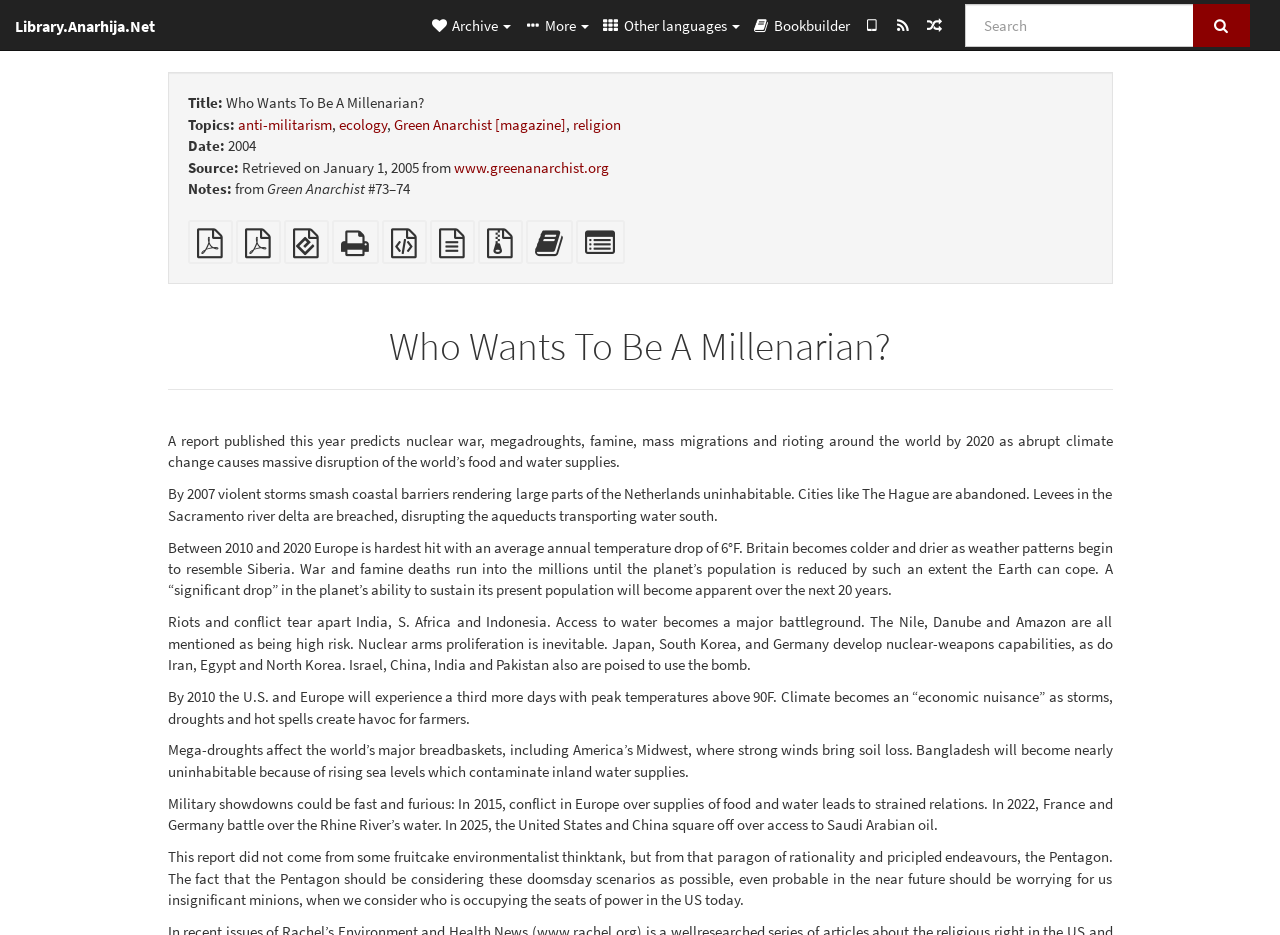Give a one-word or one-phrase response to the question: 
What is the topic of the article?

anti-militarism, ecology, religion